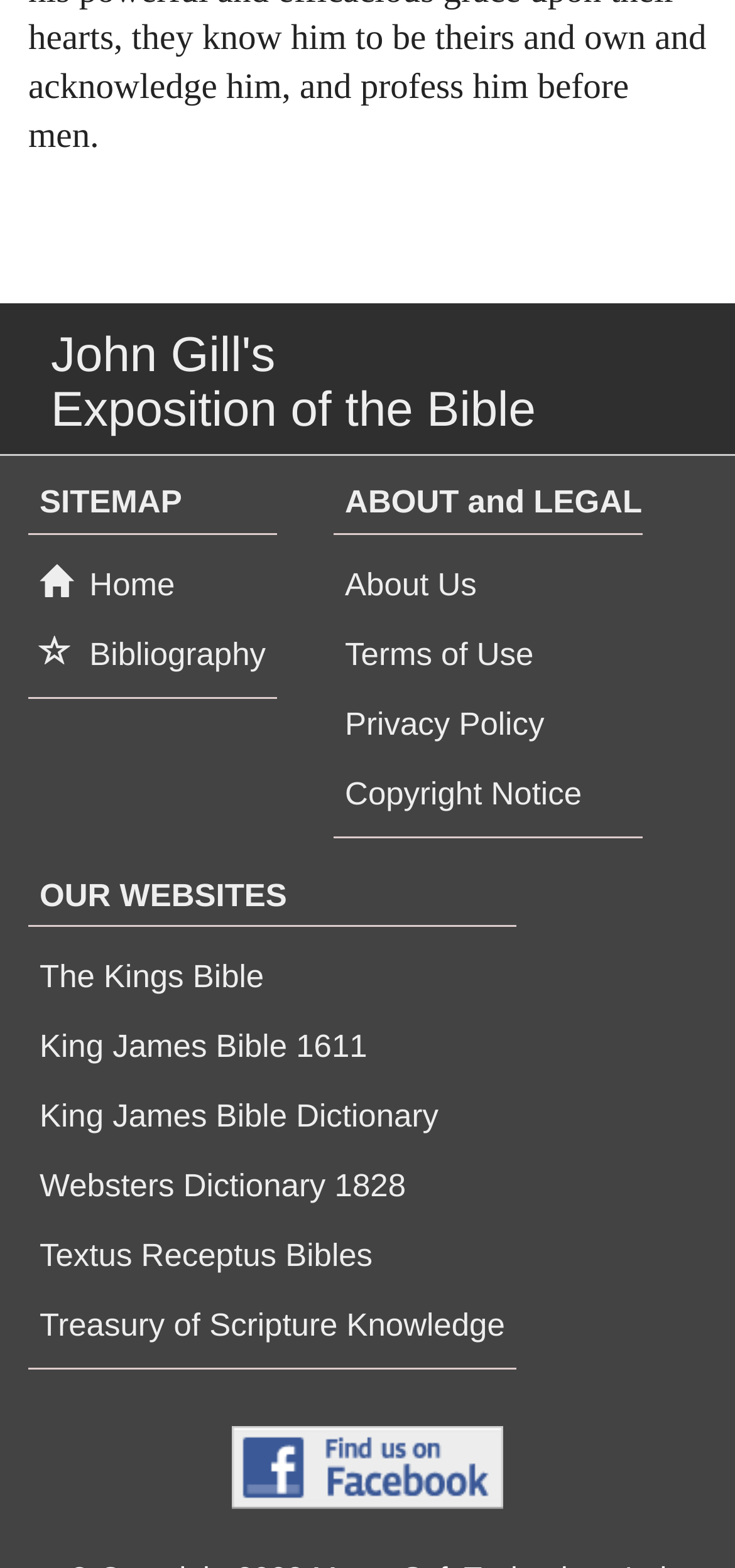Provide the bounding box coordinates of the HTML element described as: "The Kings Bible". The bounding box coordinates should be four float numbers between 0 and 1, i.e., [left, top, right, bottom].

[0.038, 0.605, 0.375, 0.642]